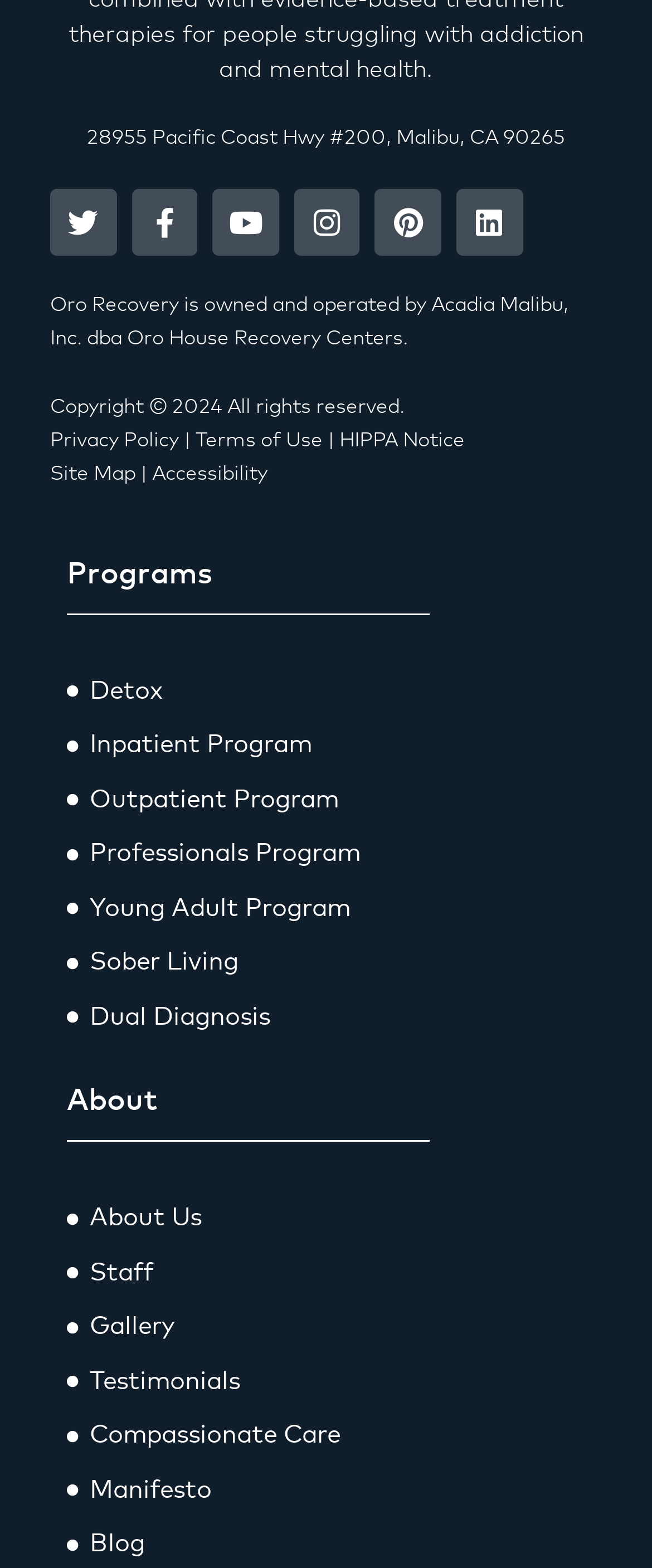Given the description of the UI element: "Site Map", predict the bounding box coordinates in the form of [left, top, right, bottom], with each value being a float between 0 and 1.

[0.077, 0.297, 0.208, 0.309]